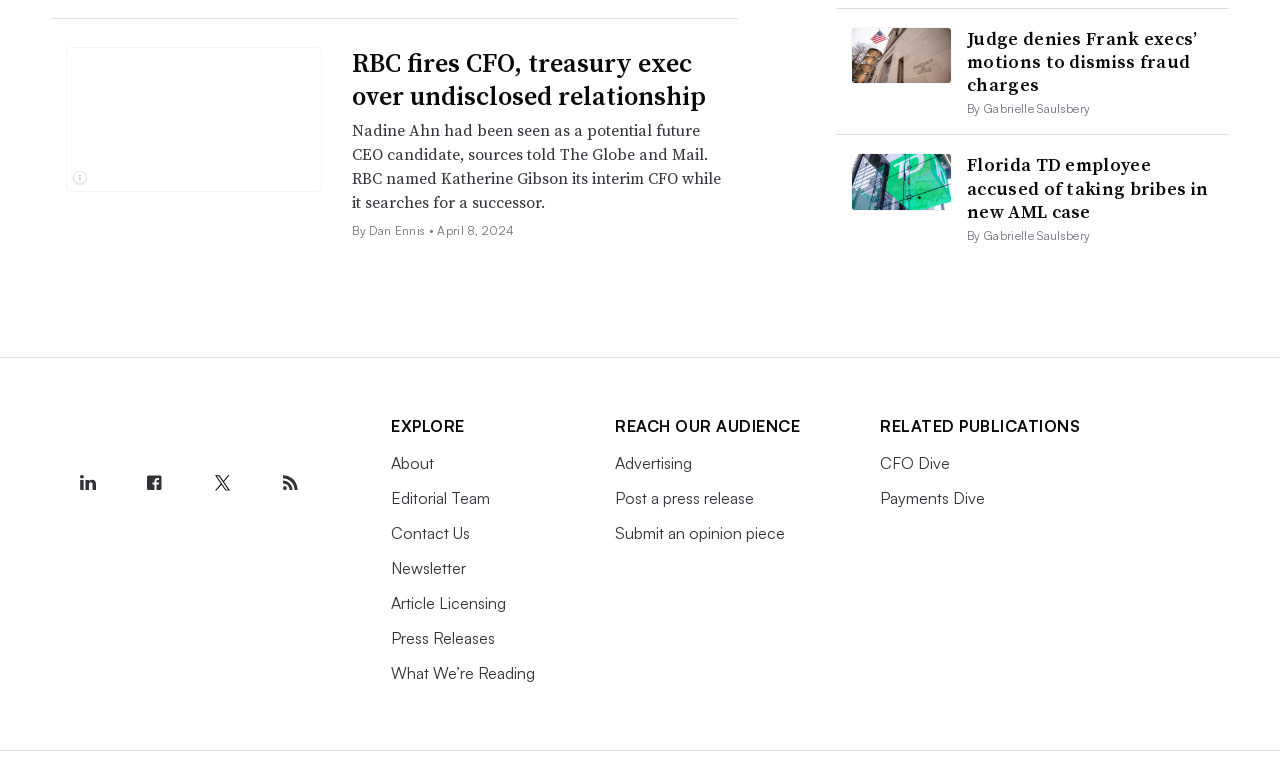Locate the bounding box coordinates of the UI element described by: "Punch Needle Craft KitPriceAU$49.00". Provide the coordinates as four float numbers between 0 and 1, formatted as [left, top, right, bottom].

None